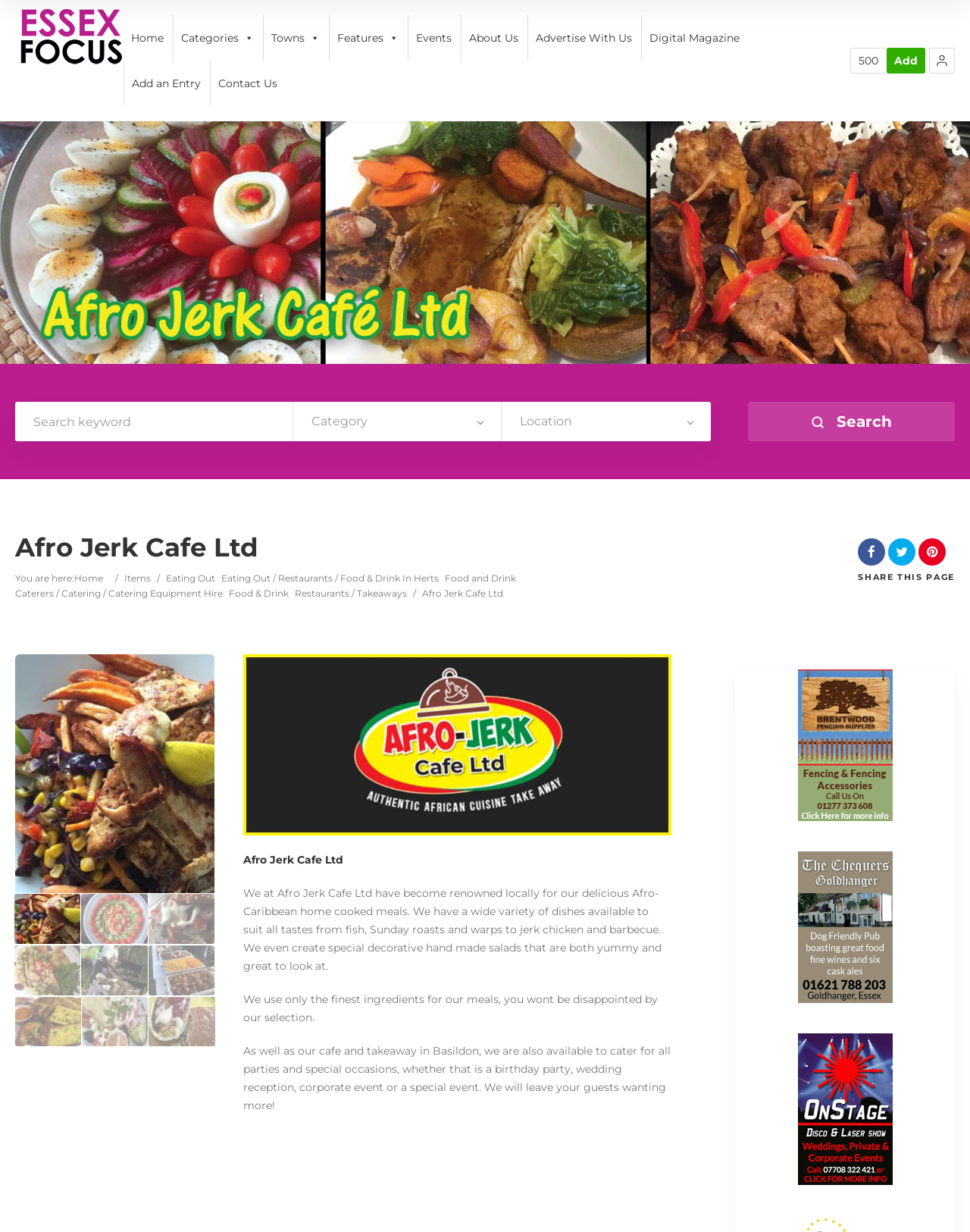Please provide a one-word or short phrase answer to the question:
Can users search for specific keywords on the webpage?

Yes